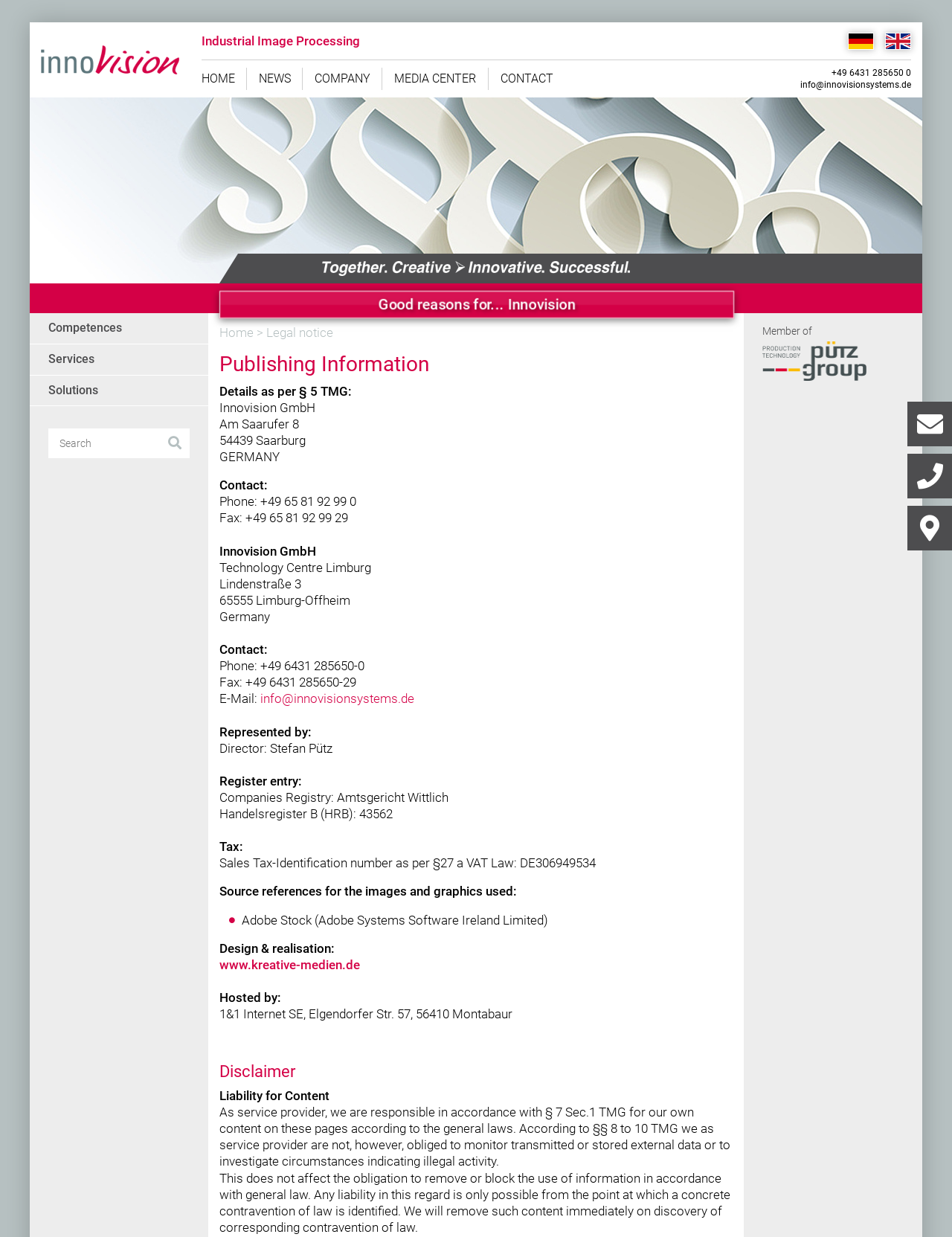Determine the bounding box coordinates in the format (top-left x, top-left y, bottom-right x, bottom-right y). Ensure all values are floating point numbers between 0 and 1. Identify the bounding box of the UI element described by: Company

[0.318, 0.055, 0.401, 0.073]